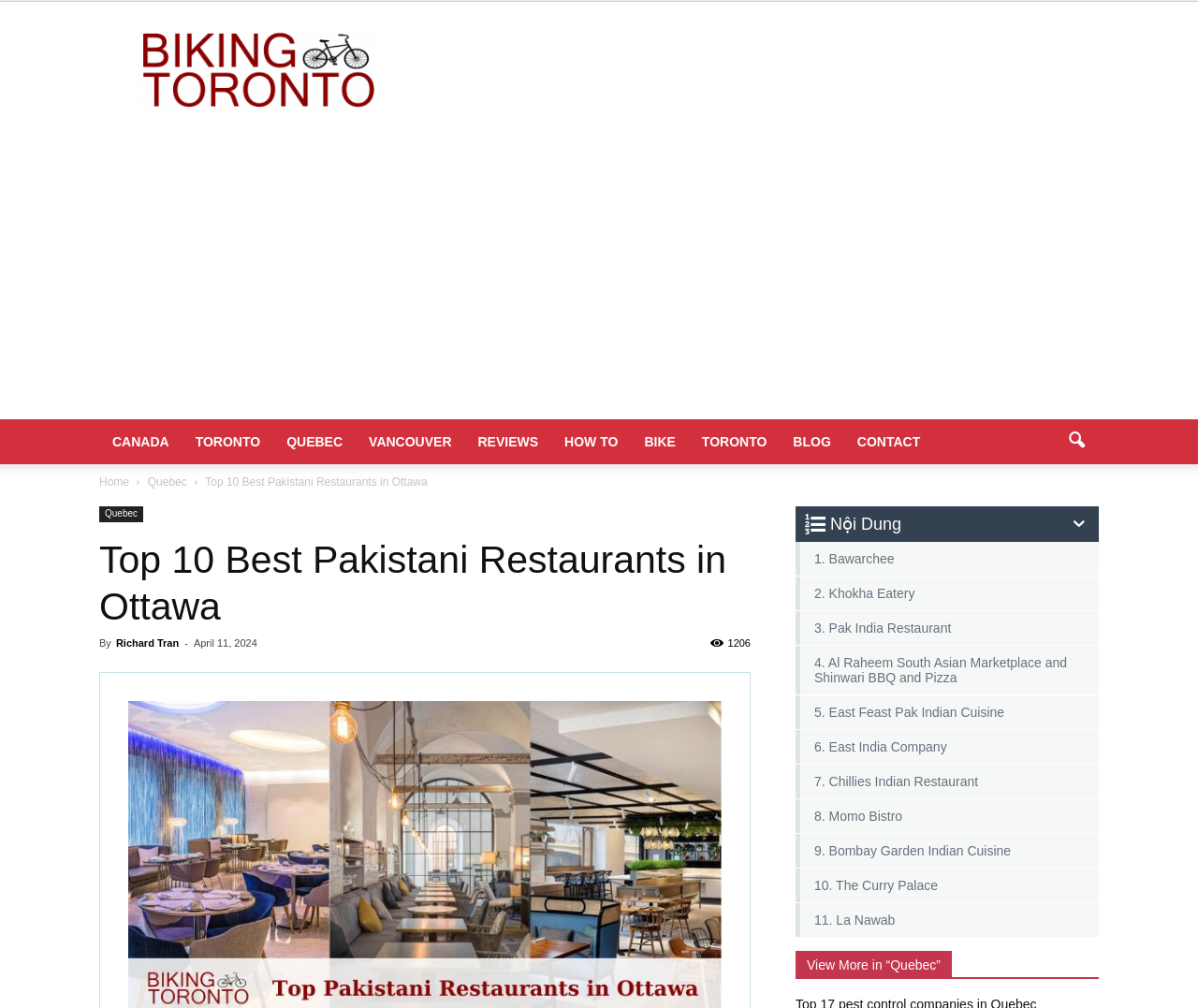Predict the bounding box of the UI element based on the description: "3. Pak India Restaurant". The coordinates should be four float numbers between 0 and 1, formatted as [left, top, right, bottom].

[0.664, 0.606, 0.917, 0.64]